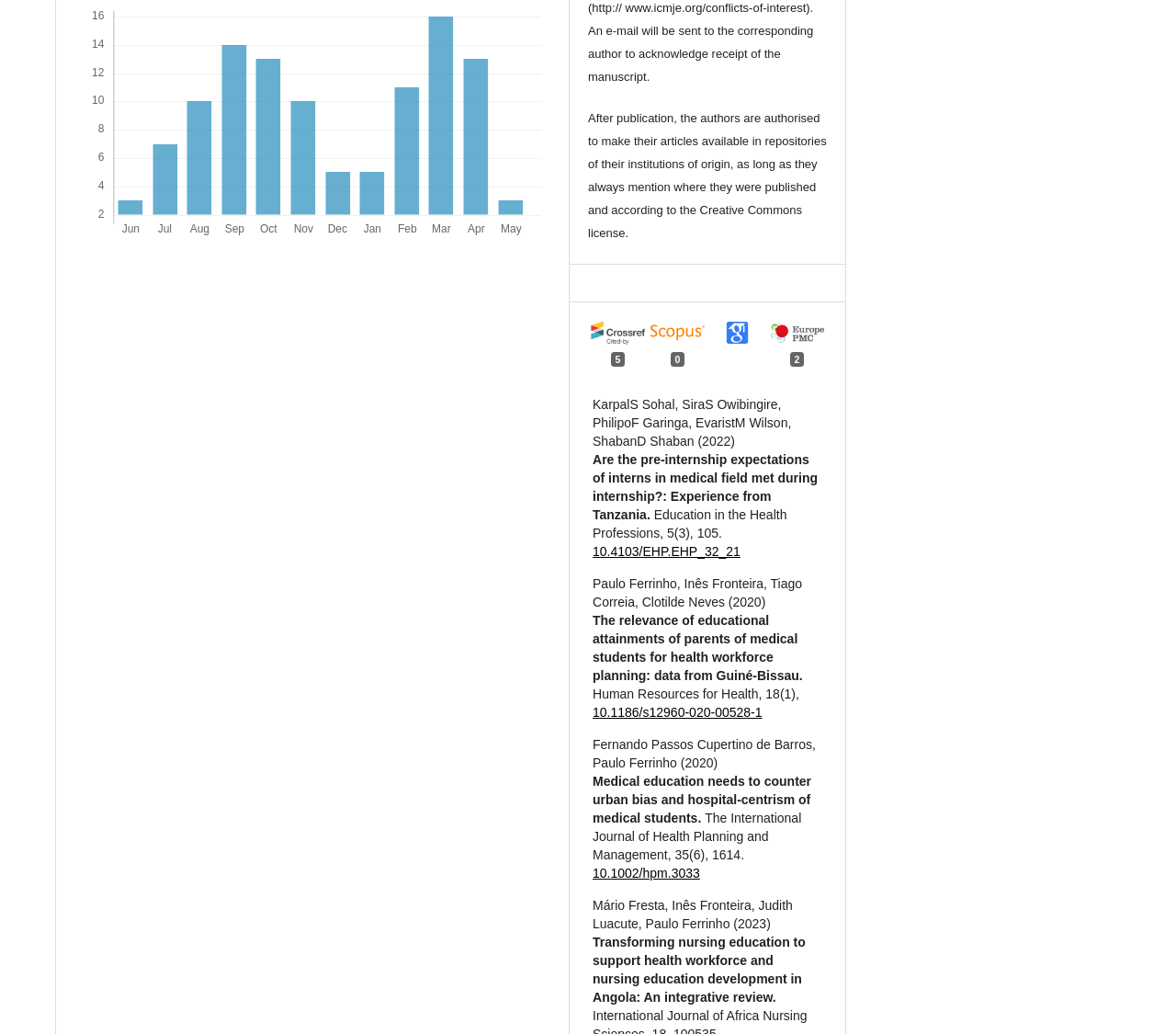Show the bounding box coordinates for the element that needs to be clicked to execute the following instruction: "Click About Us". Provide the coordinates in the form of four float numbers between 0 and 1, i.e., [left, top, right, bottom].

None